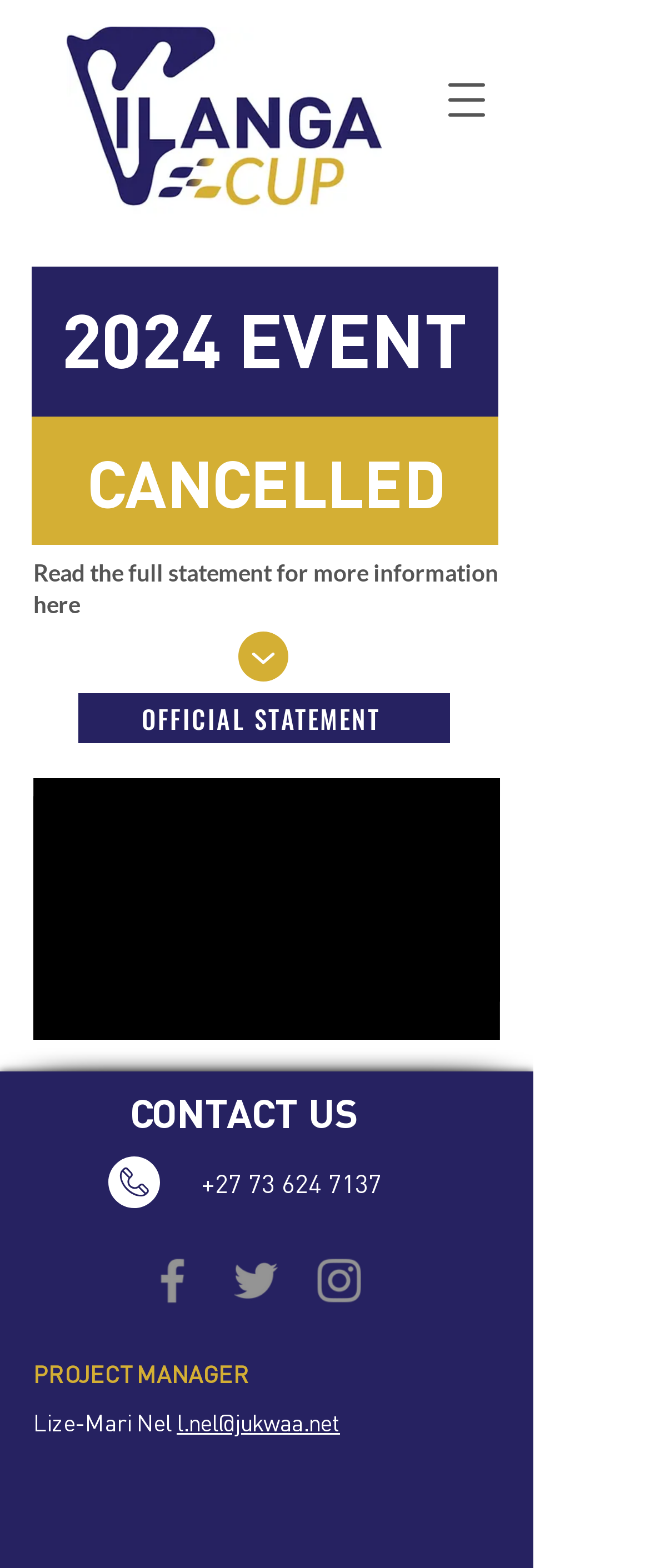Determine the bounding box coordinates of the section to be clicked to follow the instruction: "Visit Facebook page". The coordinates should be given as four float numbers between 0 and 1, formatted as [left, top, right, bottom].

[0.221, 0.798, 0.31, 0.835]